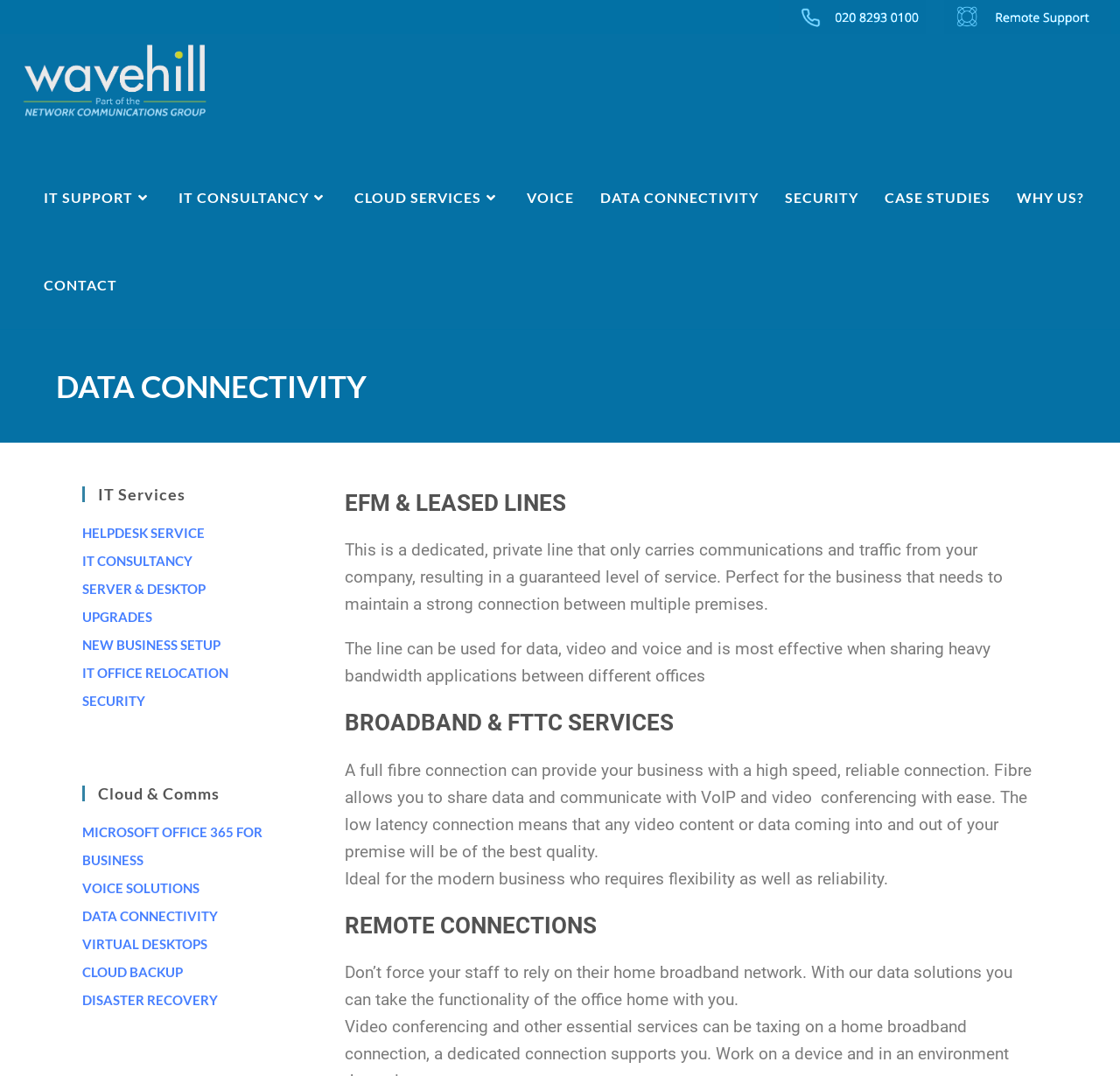Find the bounding box coordinates of the clickable element required to execute the following instruction: "View the 'MUSIC' menu". Provide the coordinates as four float numbers between 0 and 1, i.e., [left, top, right, bottom].

None